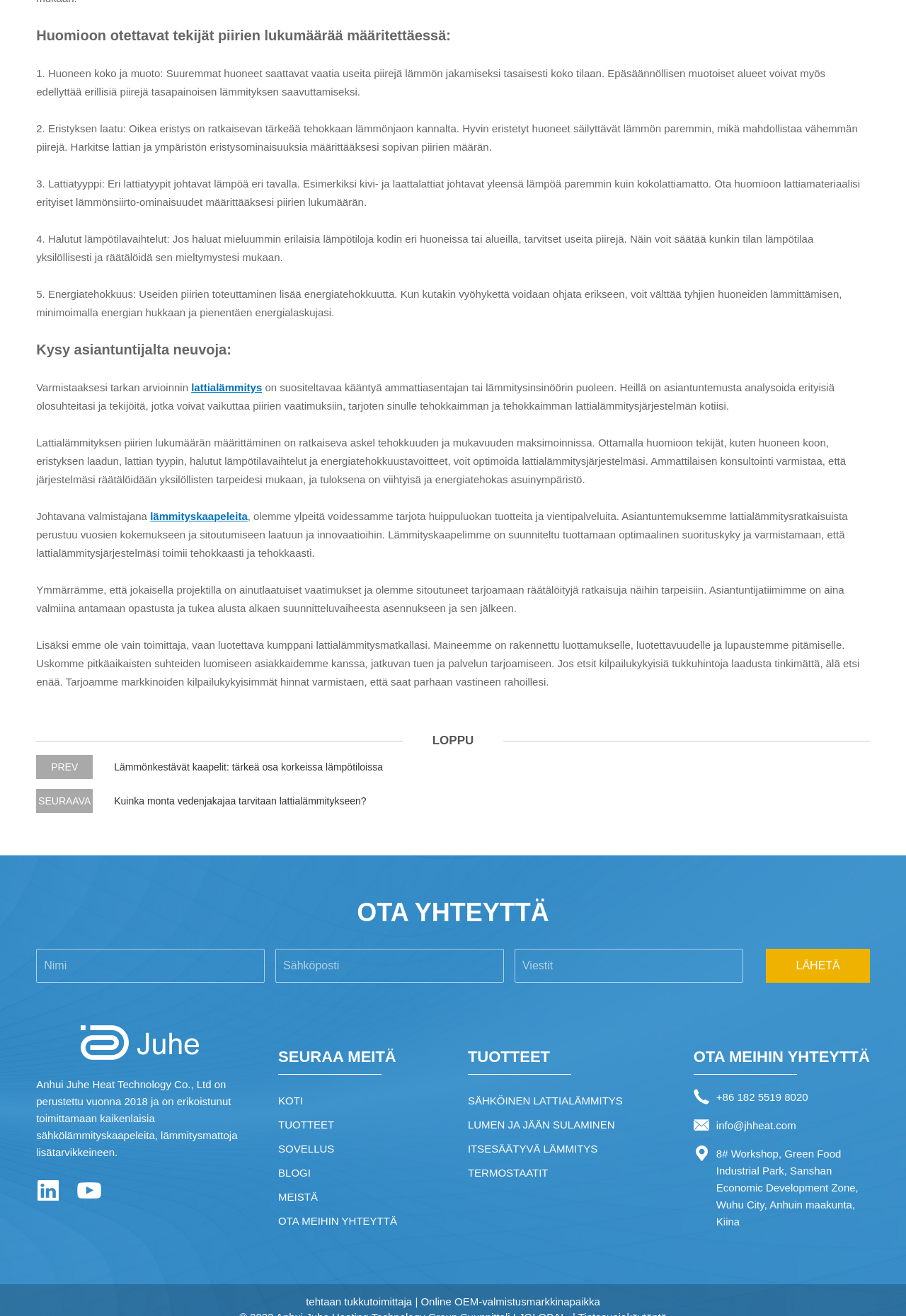Kindly respond to the following question with a single word or a brief phrase: 
What is the benefit of using multiple circuits?

Energy efficiency